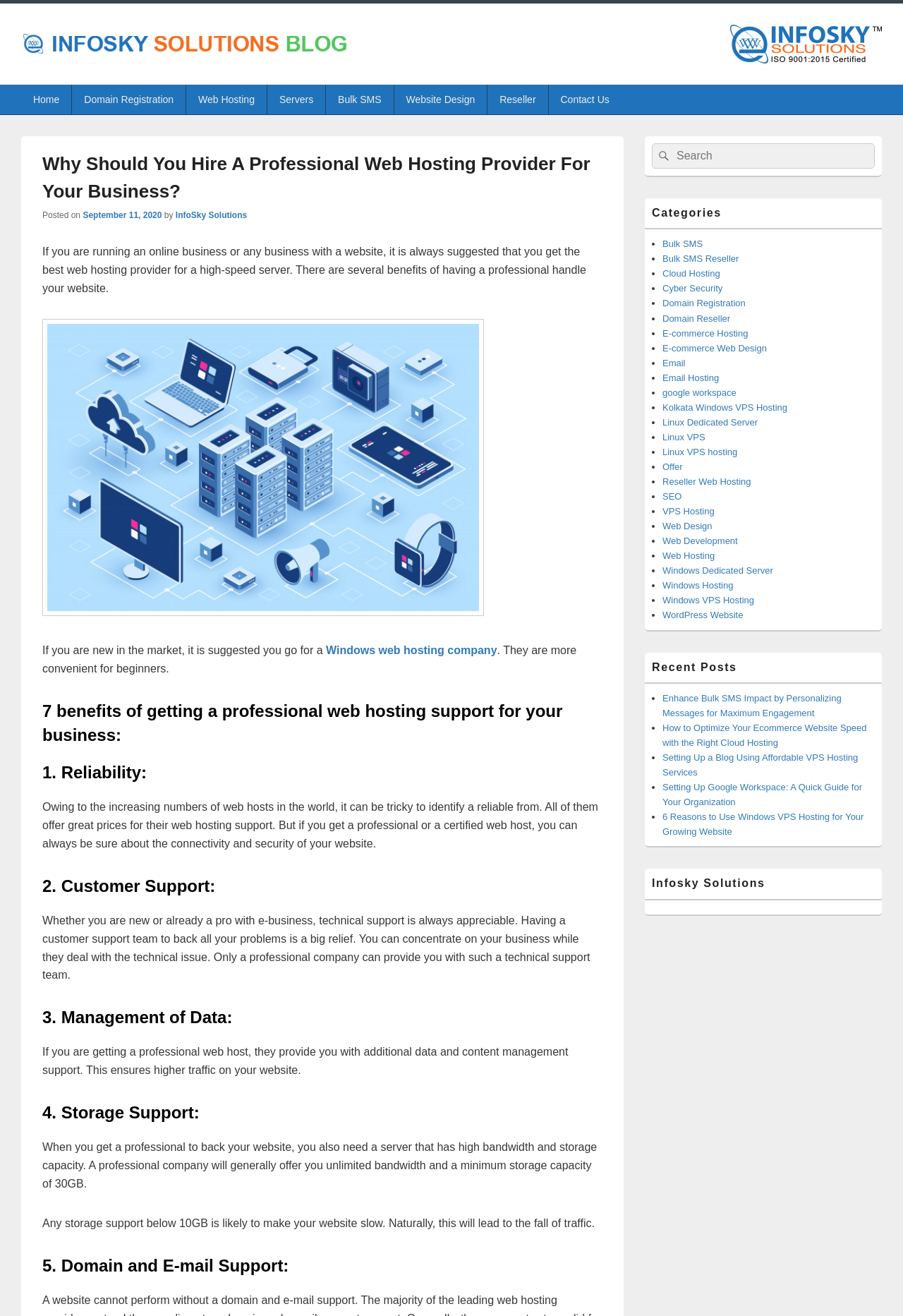Indicate the bounding box coordinates of the element that needs to be clicked to satisfy the following instruction: "Search for something". The coordinates should be four float numbers between 0 and 1, i.e., [left, top, right, bottom].

[0.722, 0.109, 0.969, 0.128]